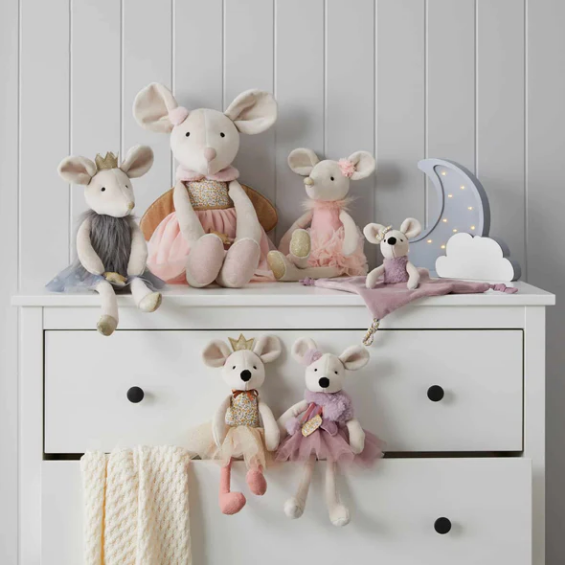Provide your answer to the question using just one word or phrase: What is draped over the edge of the dresser?

A soft, textured blanket